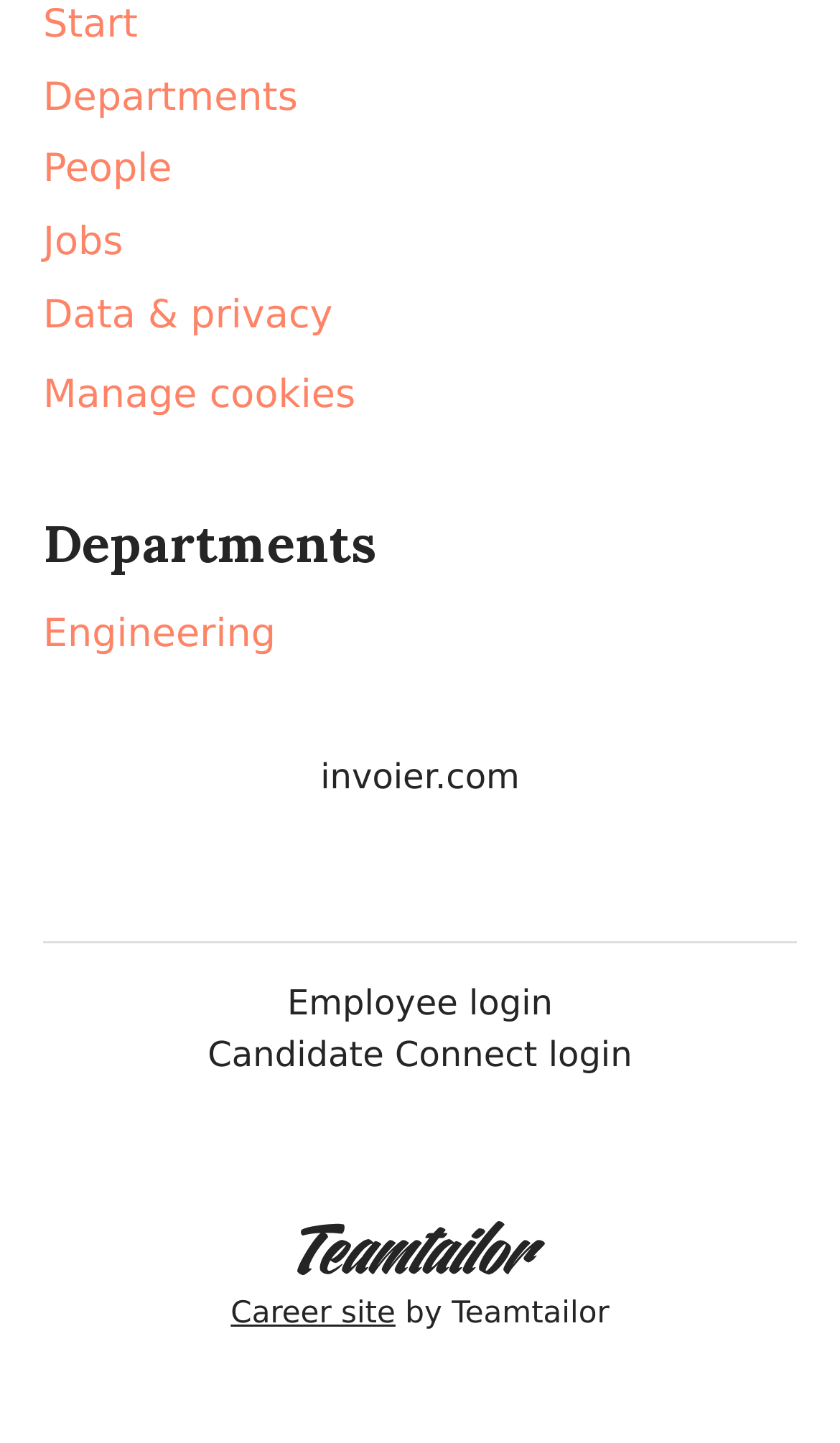Using the element description: "Data & privacy", determine the bounding box coordinates for the specified UI element. The coordinates should be four float numbers between 0 and 1, [left, top, right, bottom].

[0.051, 0.197, 0.396, 0.24]